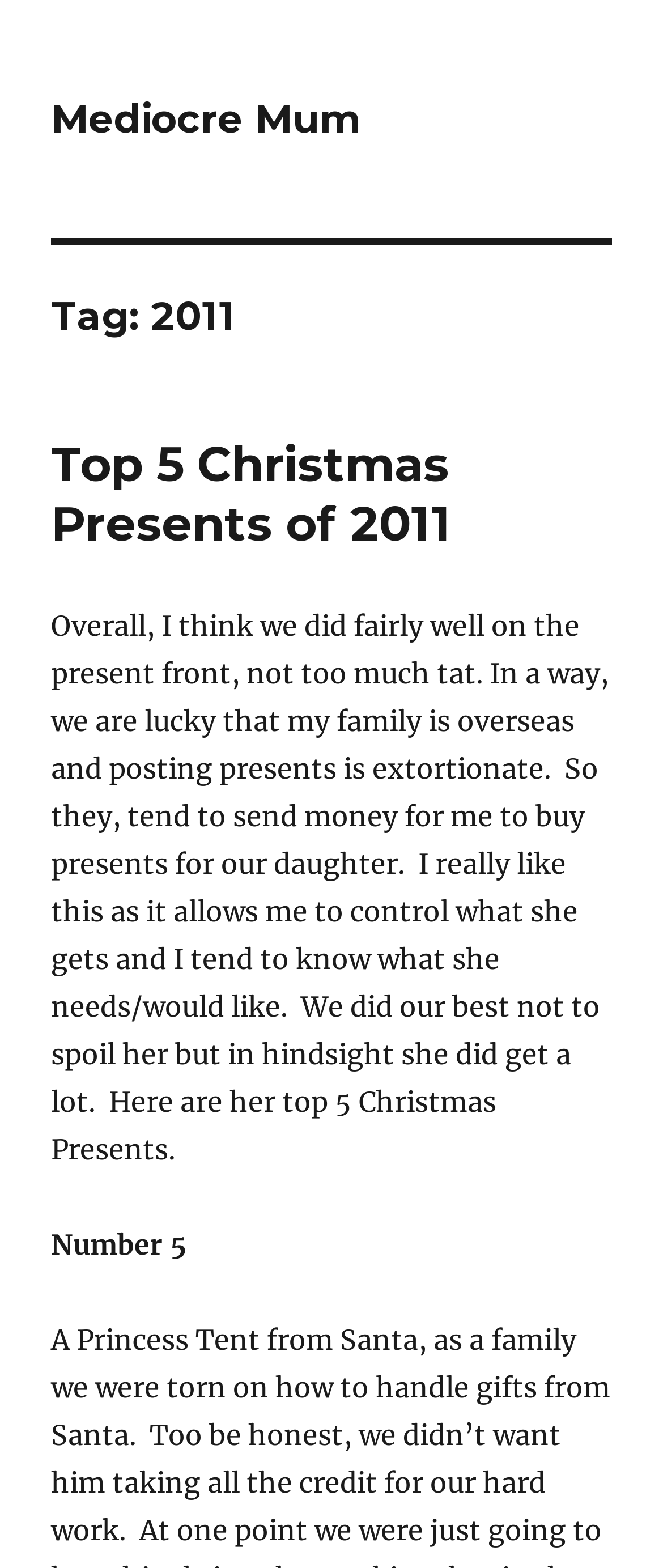What is the ranking of the first present mentioned?
Please provide a comprehensive answer to the question based on the webpage screenshot.

The text mentions 'Here are her top 5 Christmas Presents' and then lists 'Number 5' as the first present, indicating that it is the fifth-ranked present.